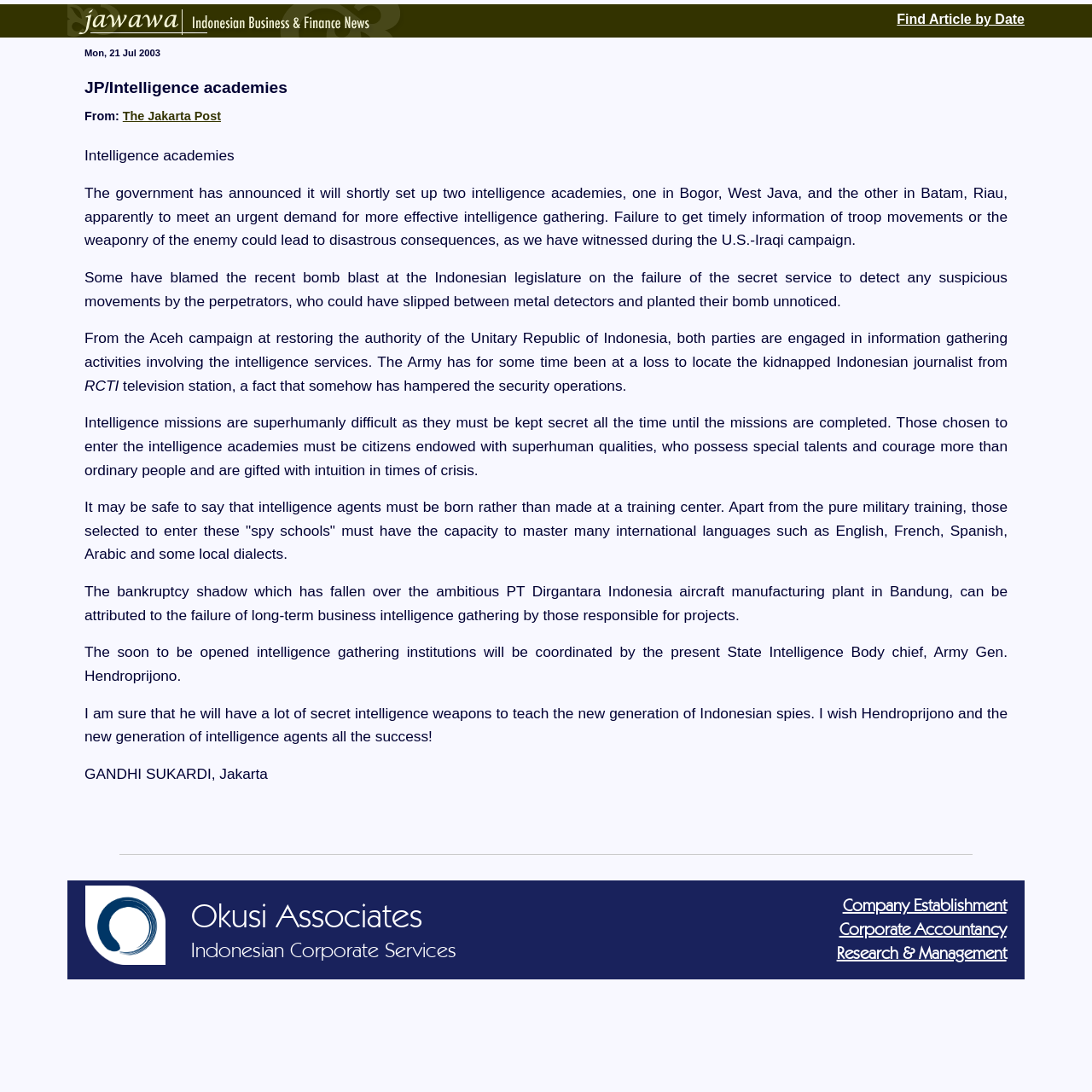Predict the bounding box for the UI component with the following description: "Corporate Accountancy".

[0.768, 0.845, 0.922, 0.86]